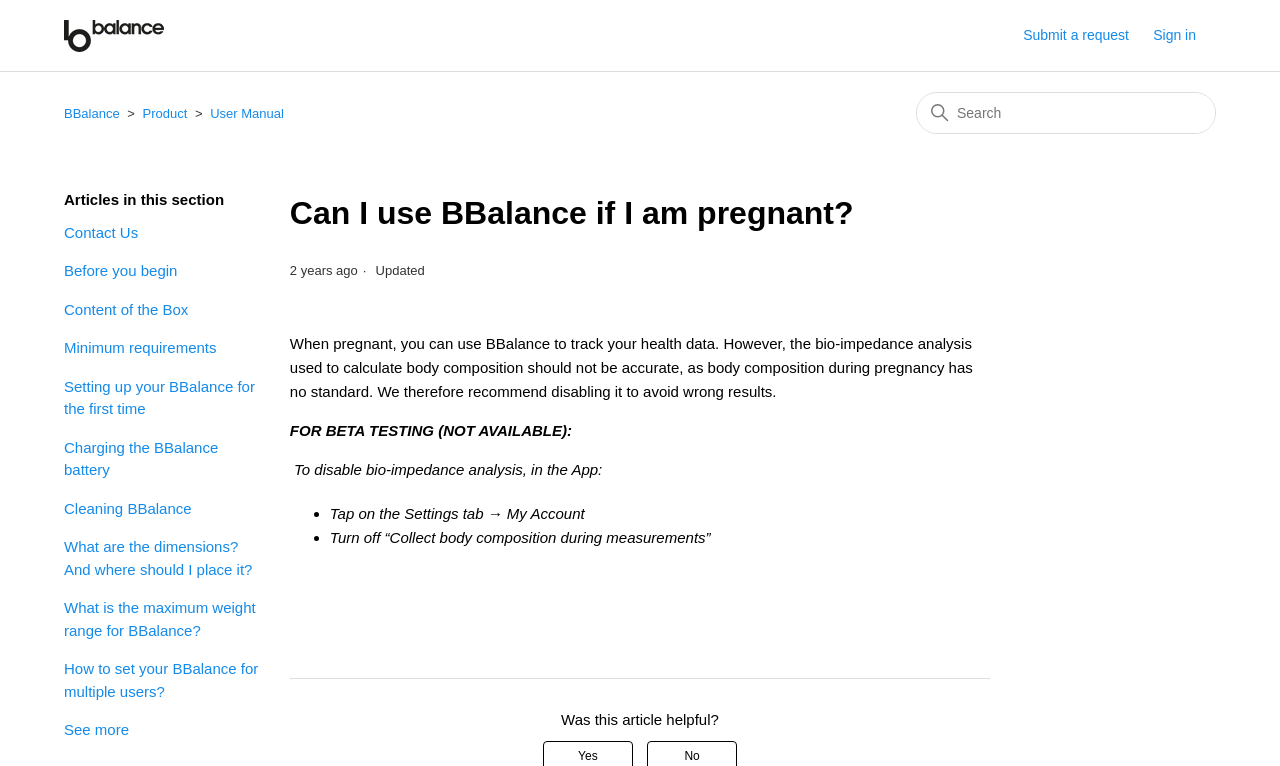Determine the bounding box coordinates for the element that should be clicked to follow this instruction: "Sign in". The coordinates should be given as four float numbers between 0 and 1, in the format [left, top, right, bottom].

[0.901, 0.033, 0.95, 0.06]